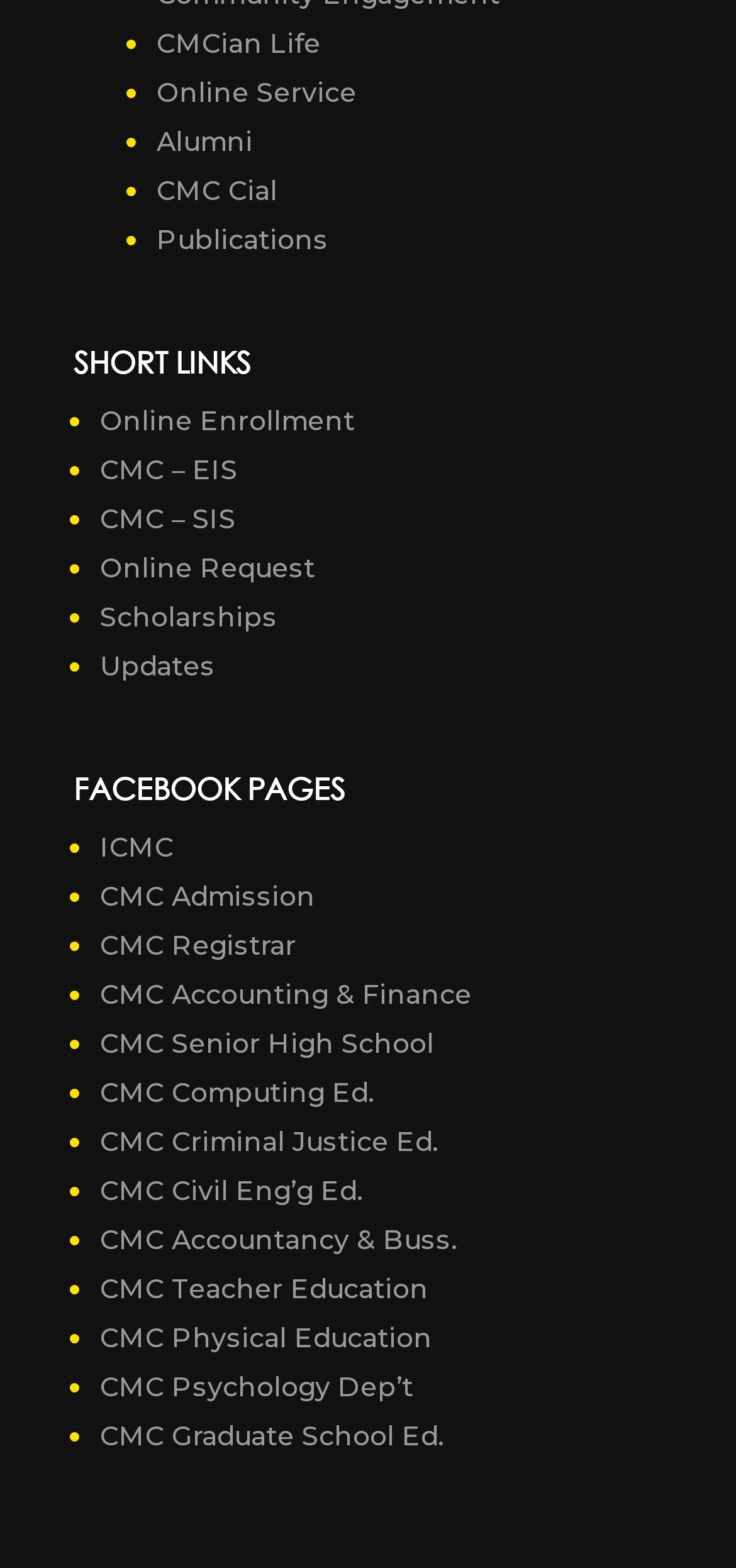Please provide a one-word or phrase answer to the question: 
What is the bounding box coordinate of the link 'Scholarships'?

[0.136, 0.383, 0.377, 0.404]